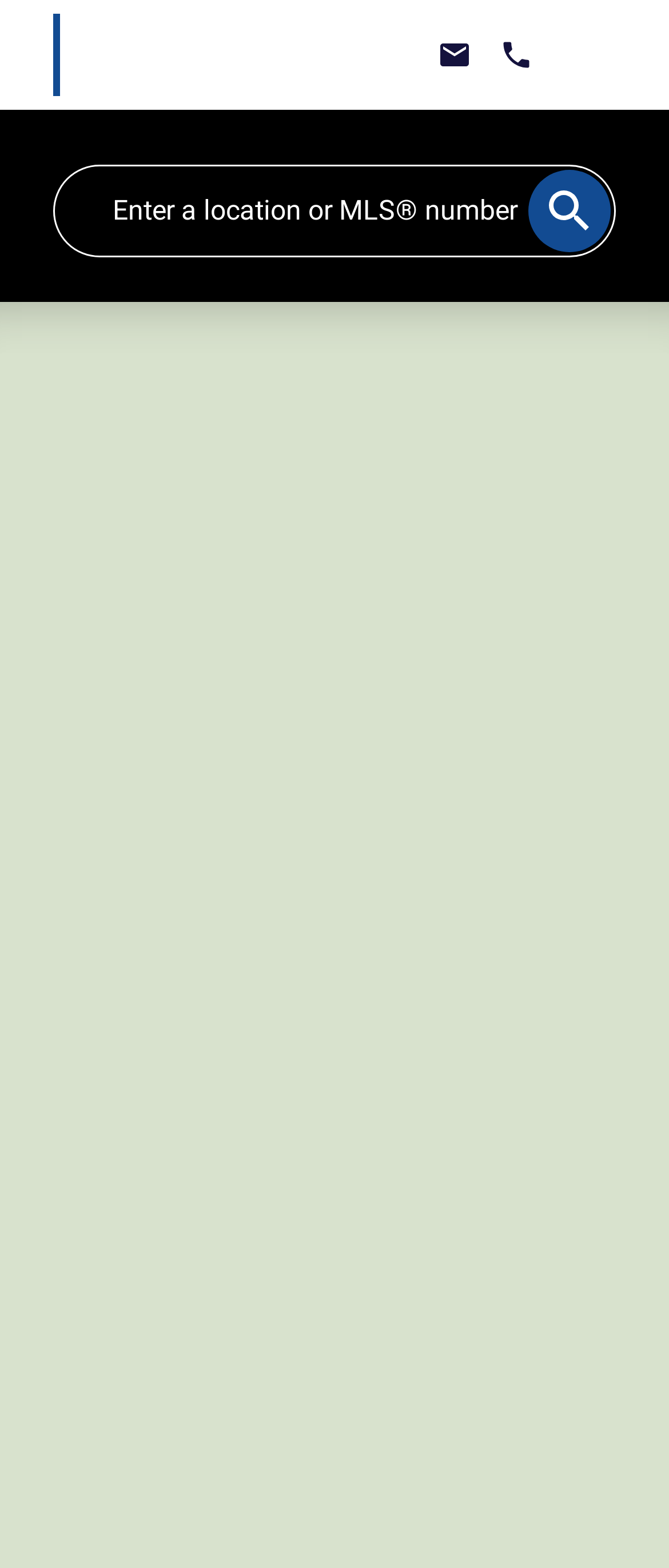What is the location of the property?
Using the information from the image, answer the question thoroughly.

The webpage has a link 'Killarney Real Estate' and a static text '413 Tupper Street in Killarney', suggesting that the property is located in Killarney.